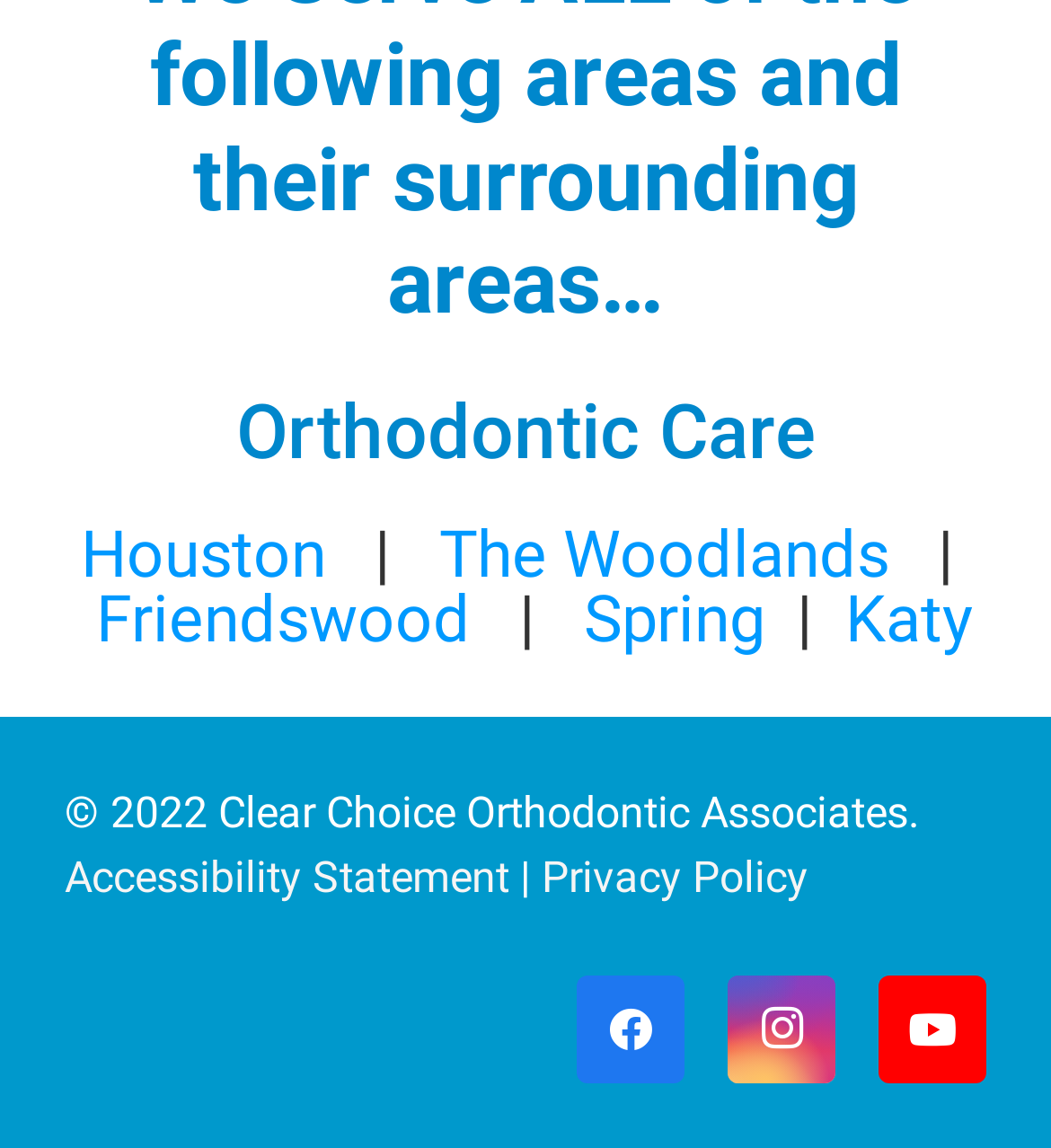Please identify the bounding box coordinates of the element that needs to be clicked to perform the following instruction: "Click on the link to Houston".

[0.077, 0.451, 0.31, 0.516]